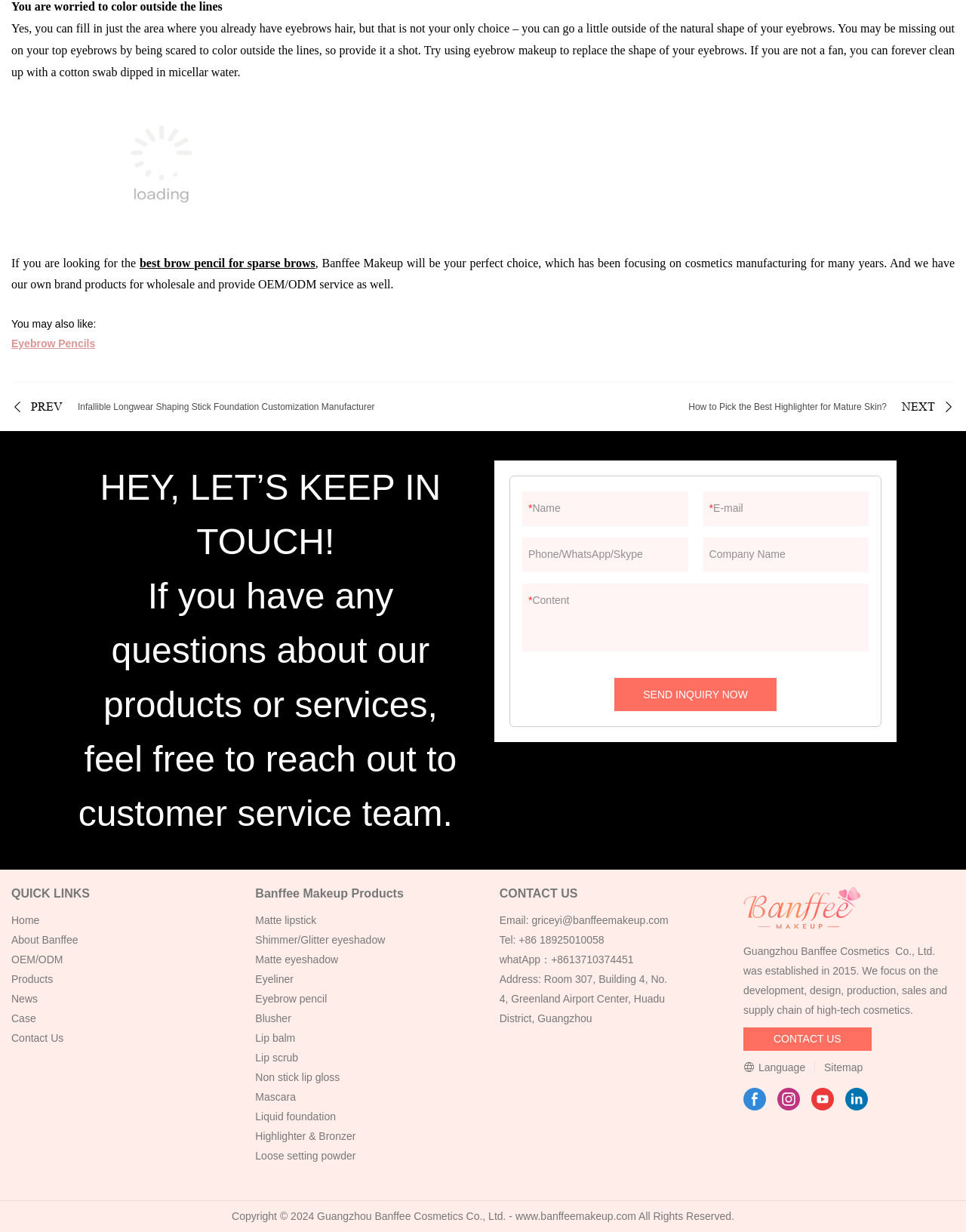What is the address of the company?
Please provide a single word or phrase answer based on the image.

Room 307, Building 4, No. 4, Greenland Airport Center, Huadu District, Guangzhou